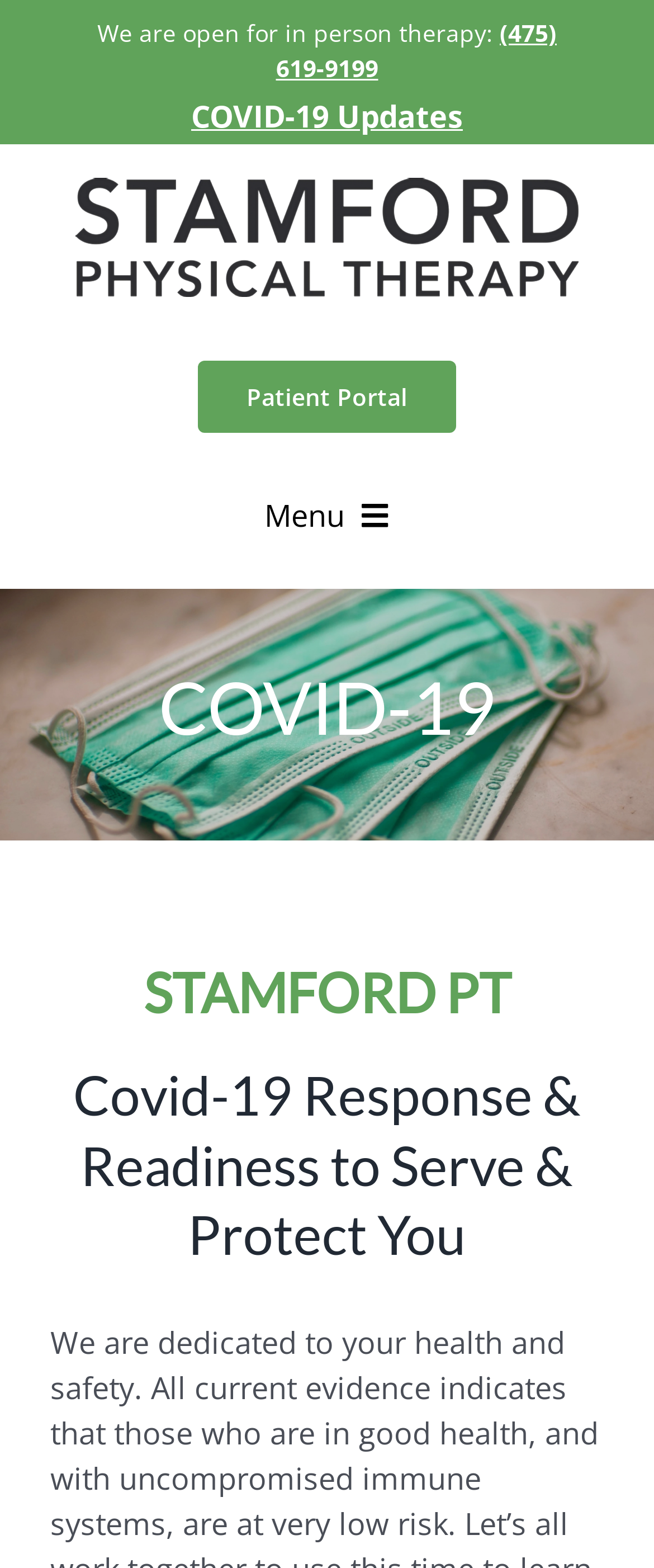Answer the question in a single word or phrase:
What is the name of the physical therapy center?

STAMFORD PT